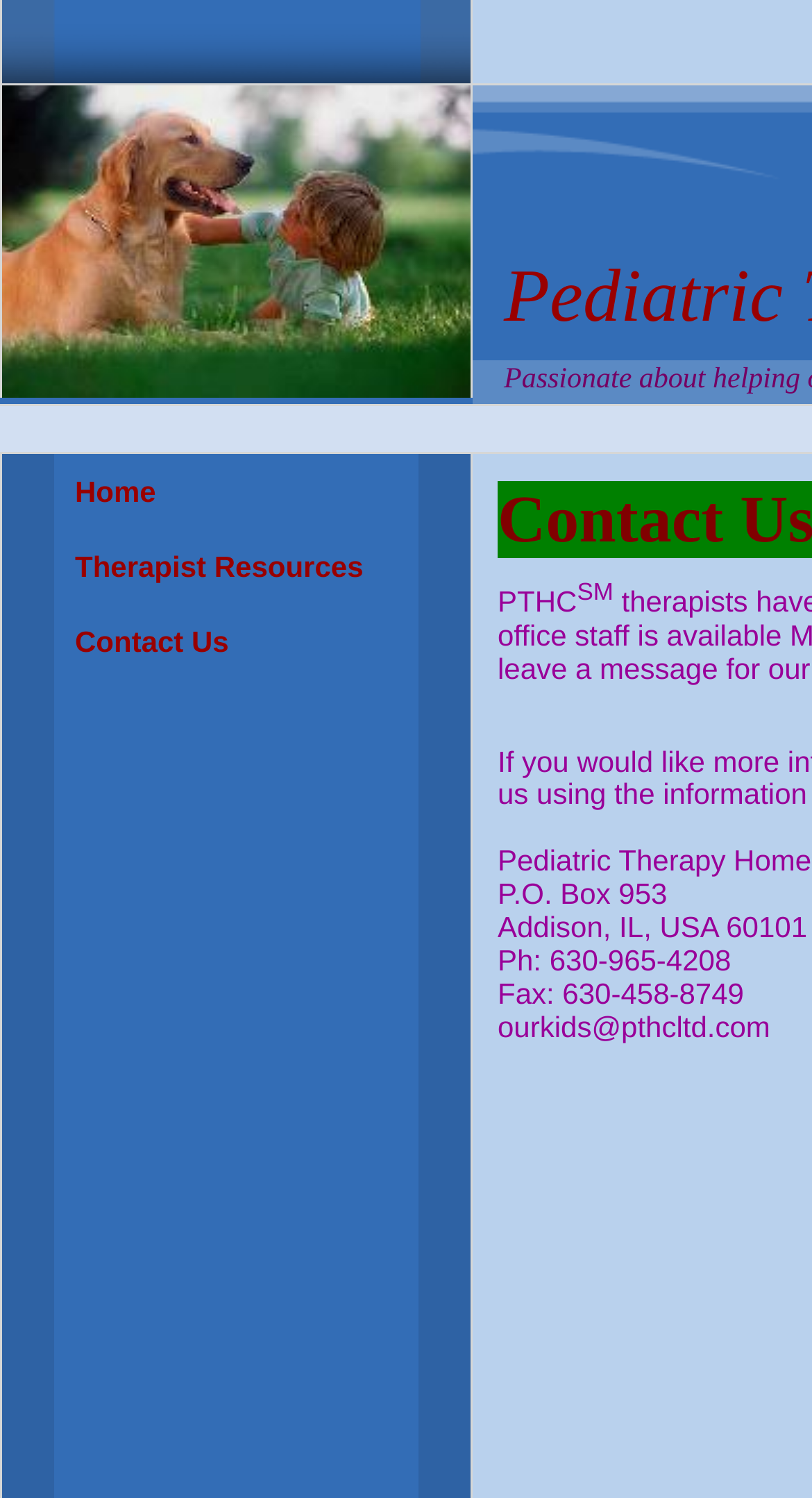Describe all significant elements and features of the webpage.

The webpage is for Pediatric Therapy Home Care (PTHC). At the top, there are three main navigation links: "Home", "Therapist Resources", and "Contact Us", which are aligned horizontally and take up a significant portion of the top section of the page. 

Below the navigation links, there is a section dedicated to the "Contact Us" information. This section features a small image, likely a logo or icon, on the left side. To the right of the image, there is a superscript element, but it does not contain any text. 

The contact information is presented in a vertical list, with each item placed below the previous one. The list includes the company's mailing address, phone number, fax number, and email address. The mailing address is "P.O. Box 953, Addison, IL, USA 60101". The phone number is "630-965-4208", the fax number is "630-458-8749", and the email address is "ourkids@pthcltd.com".